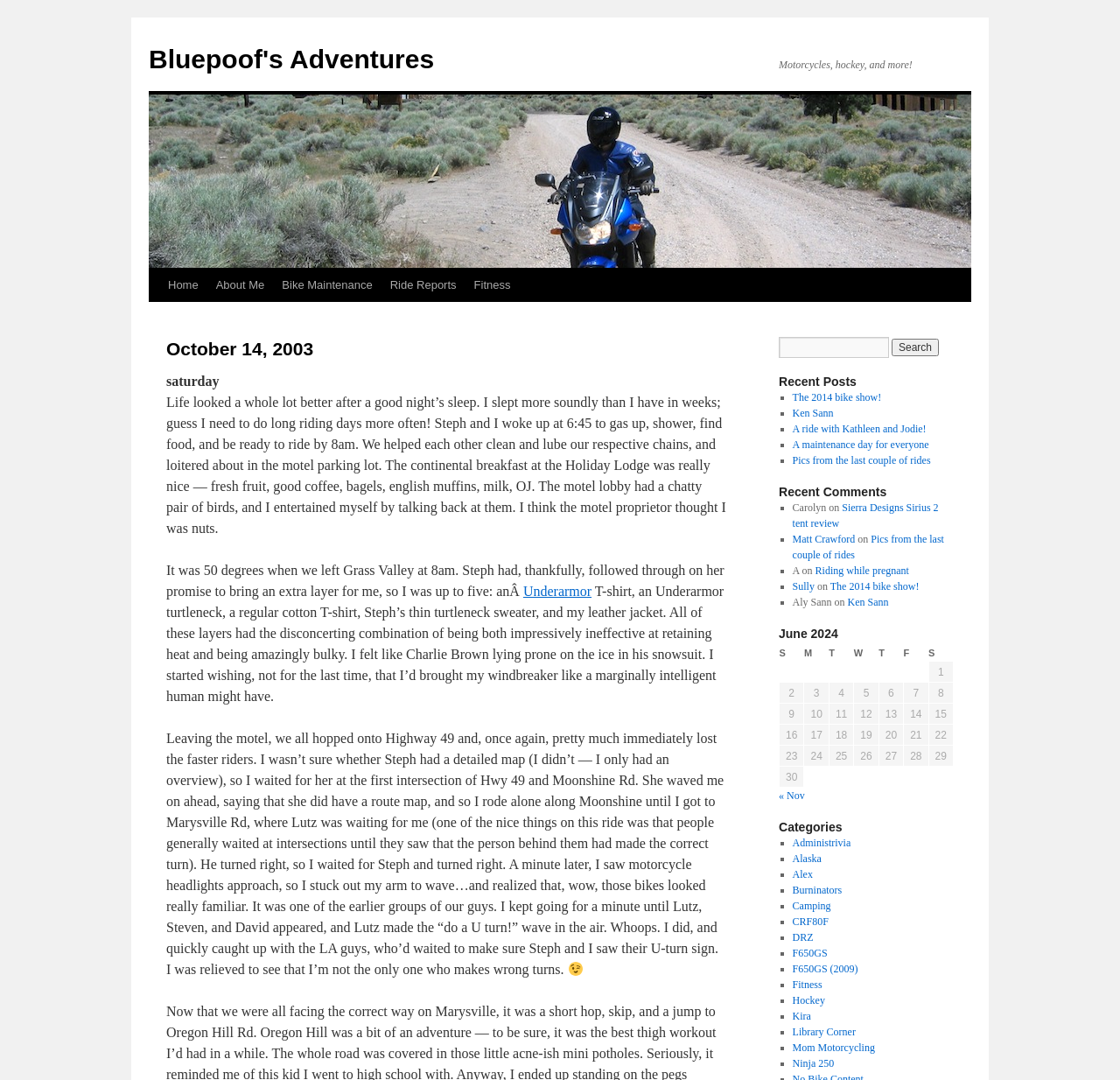What is the author's activity on the day described? Examine the screenshot and reply using just one word or a brief phrase.

Riding